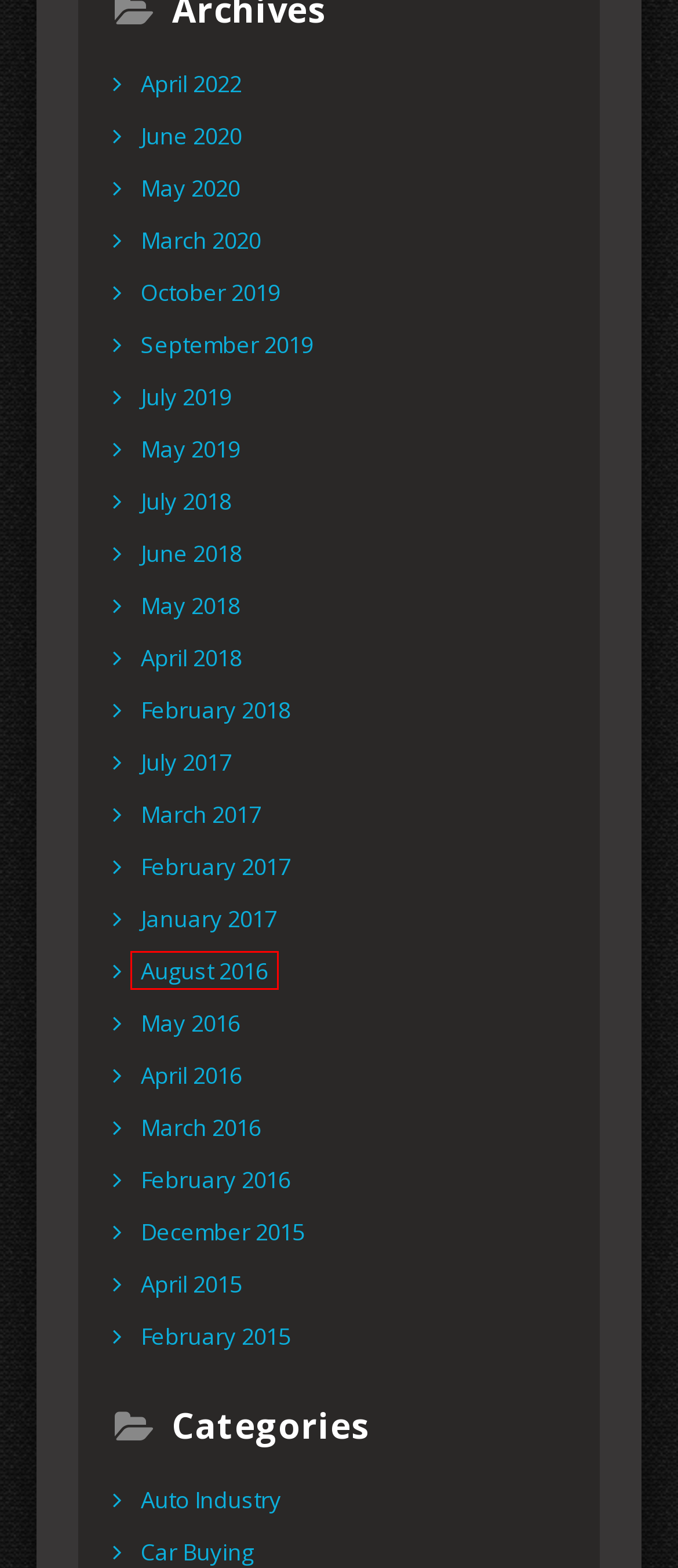After examining the screenshot of a webpage with a red bounding box, choose the most accurate webpage description that corresponds to the new page after clicking the element inside the red box. Here are the candidates:
A. September 2019 - Alabama Car Shopping
B. May 2016 - Alabama Car Shopping
C. April 2016 - Alabama Car Shopping
D. August 2016 - Alabama Car Shopping
E. Auto Industry Archives - Alabama Car Shopping
F. January 2017 - Alabama Car Shopping
G. March 2017 - Alabama Car Shopping
H. May 2018 - Alabama Car Shopping

D